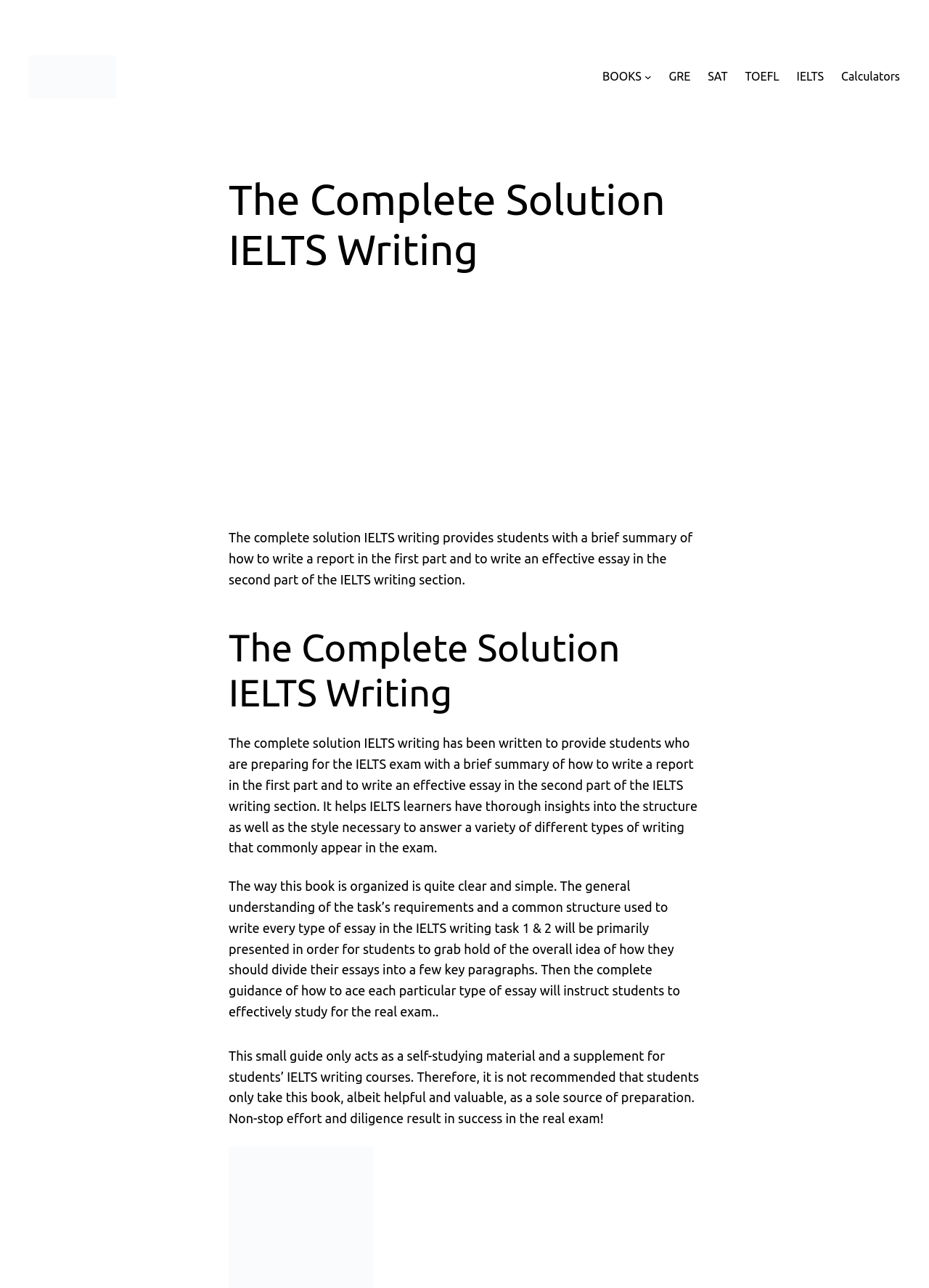Extract the main headline from the webpage and generate its text.

The Complete Solution IELTS Writing